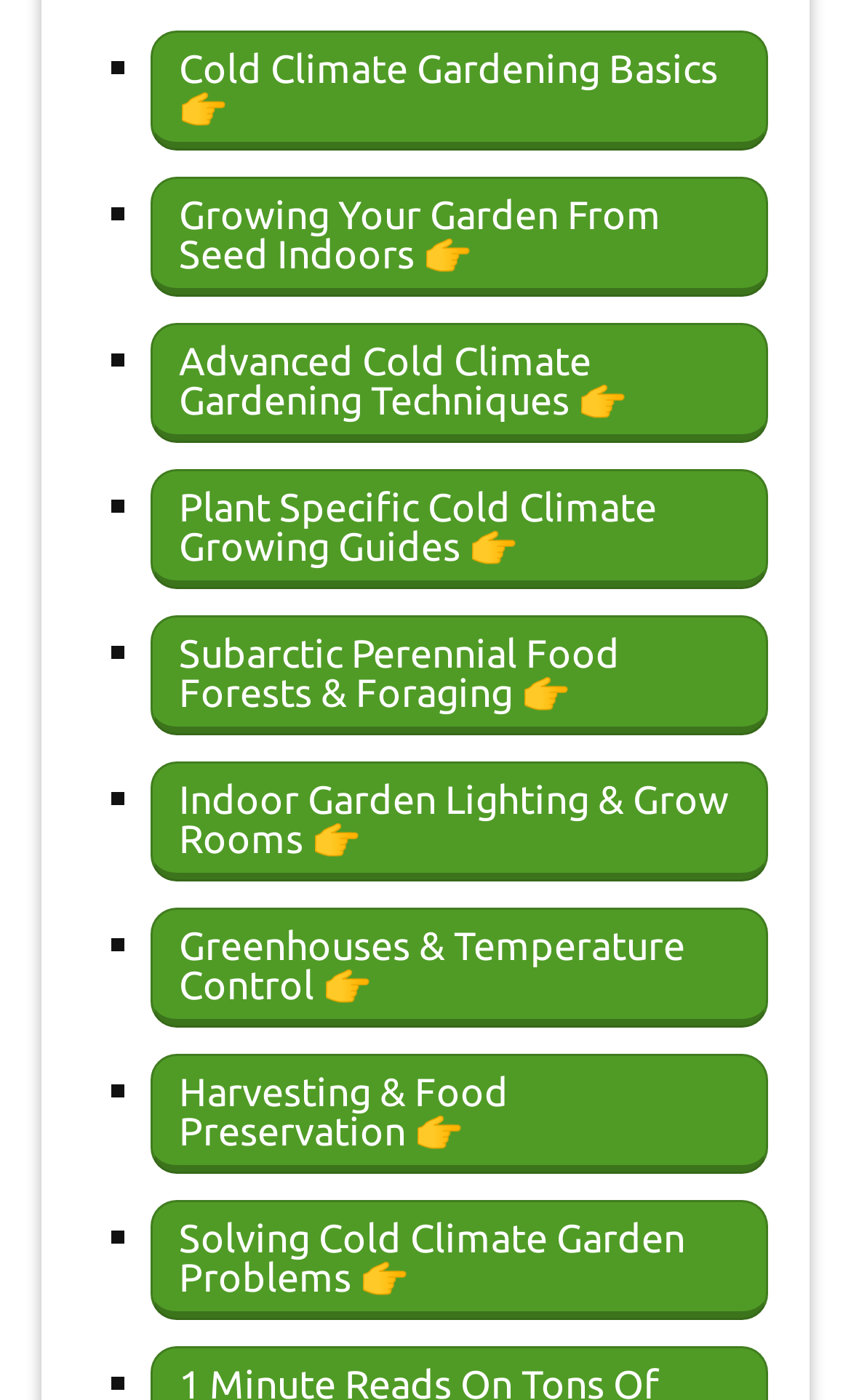Please locate the bounding box coordinates of the element's region that needs to be clicked to follow the instruction: "Explore Advanced Cold Climate Gardening Techniques". The bounding box coordinates should be provided as four float numbers between 0 and 1, i.e., [left, top, right, bottom].

[0.177, 0.231, 0.903, 0.317]